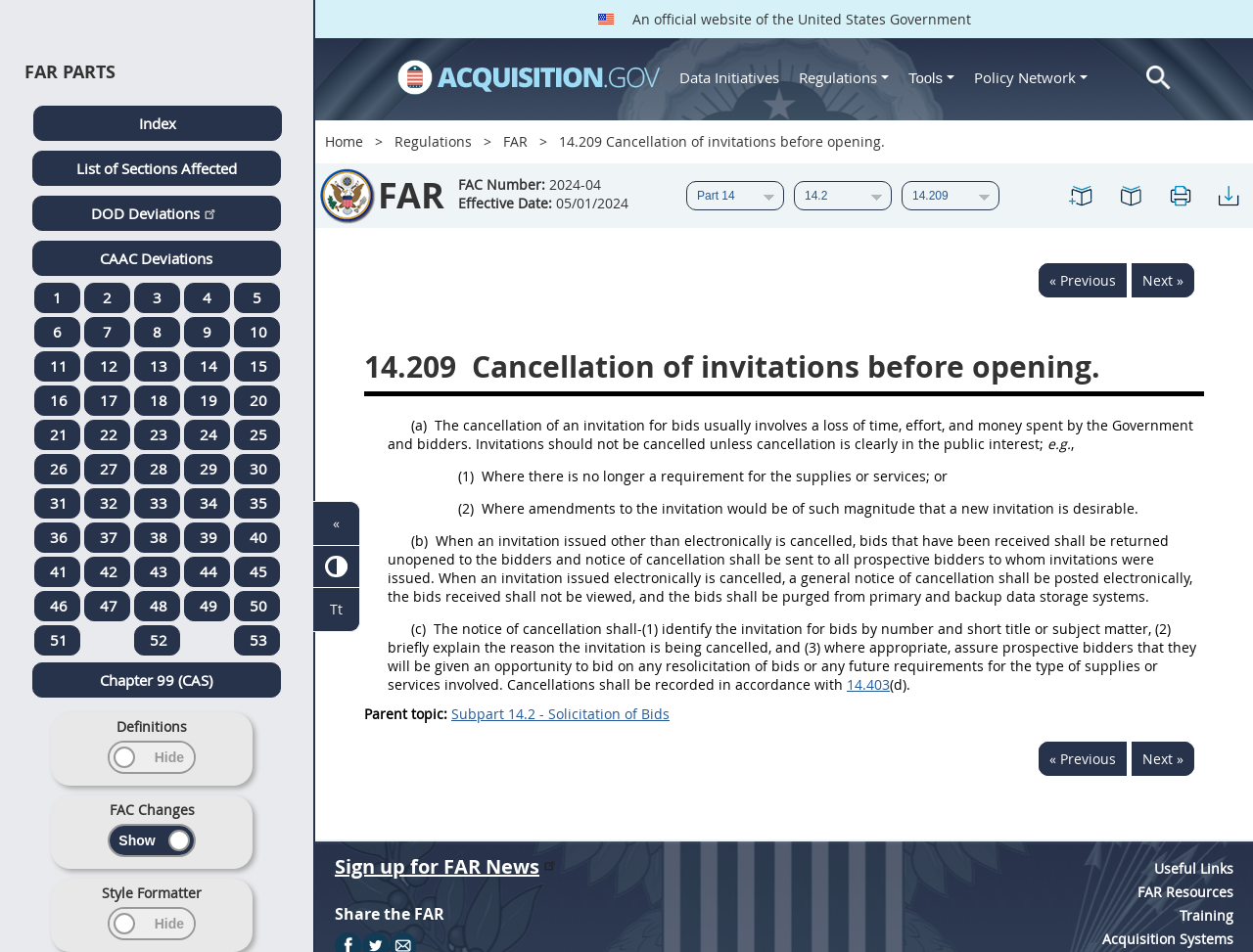How many comboboxes are there in the webpage?
Based on the image, respond with a single word or phrase.

3